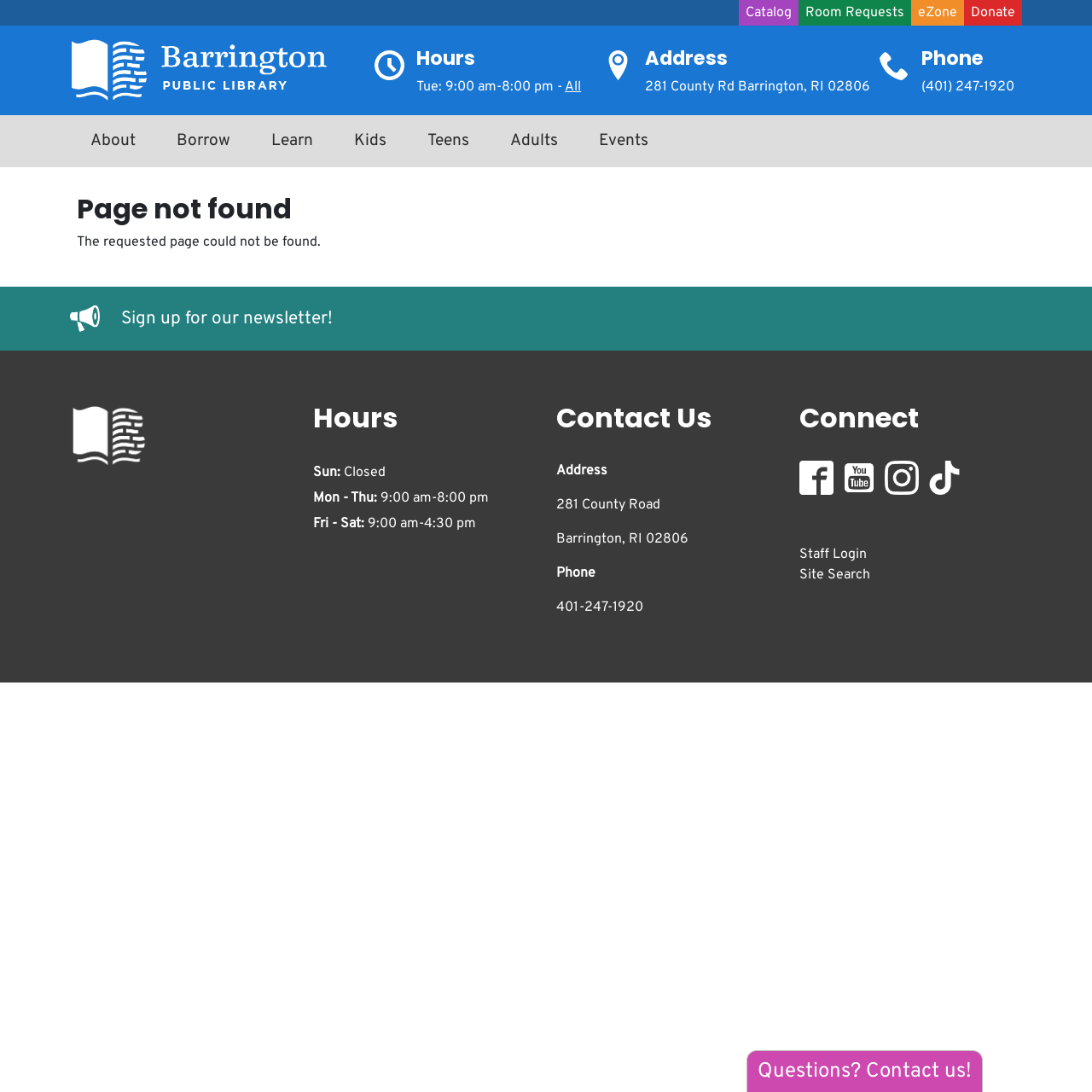Kindly determine the bounding box coordinates for the area that needs to be clicked to execute this instruction: "Contact Us".

[0.509, 0.368, 0.713, 0.398]